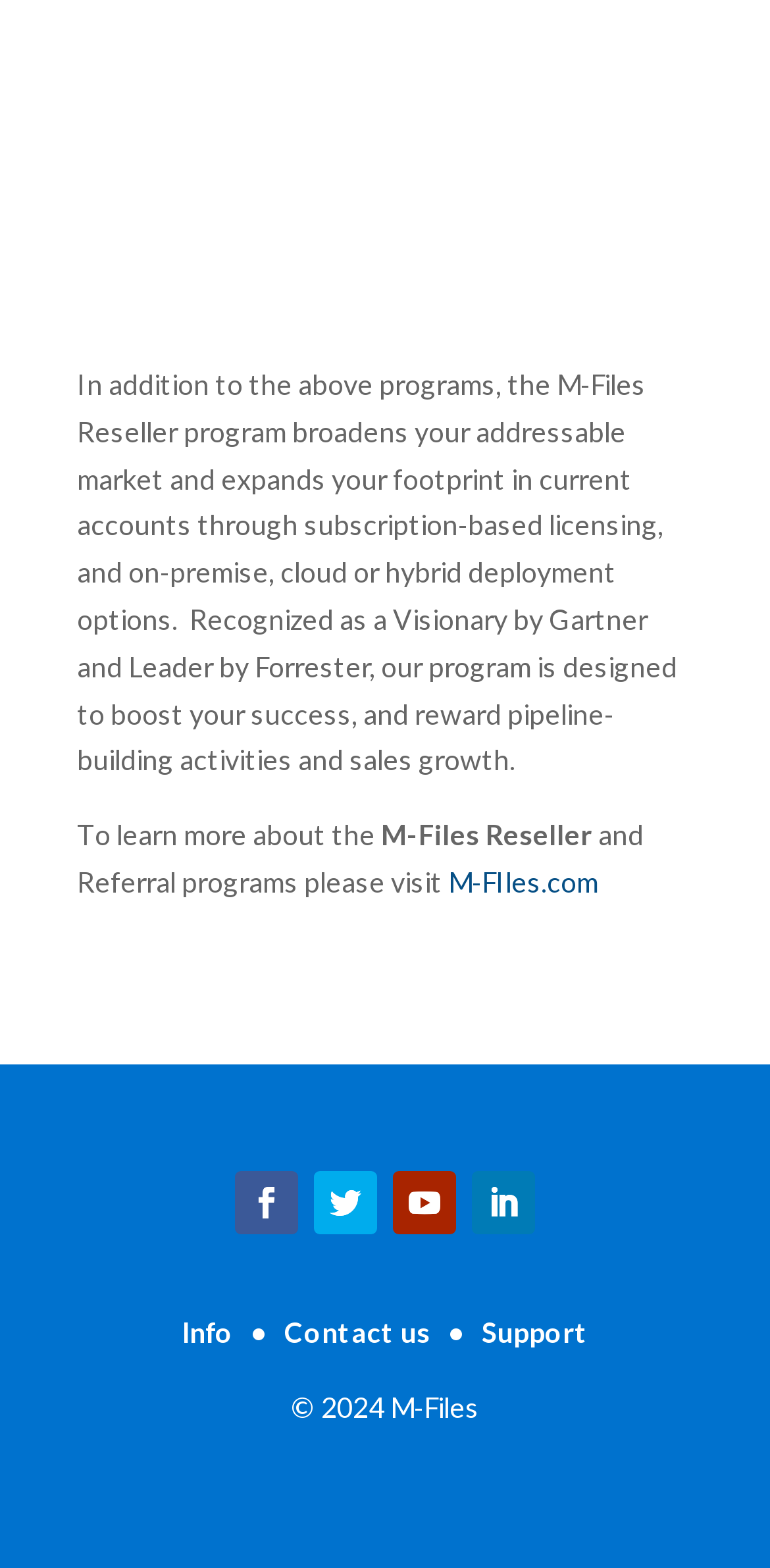How many social media links are present on the webpage? Based on the screenshot, please respond with a single word or phrase.

4